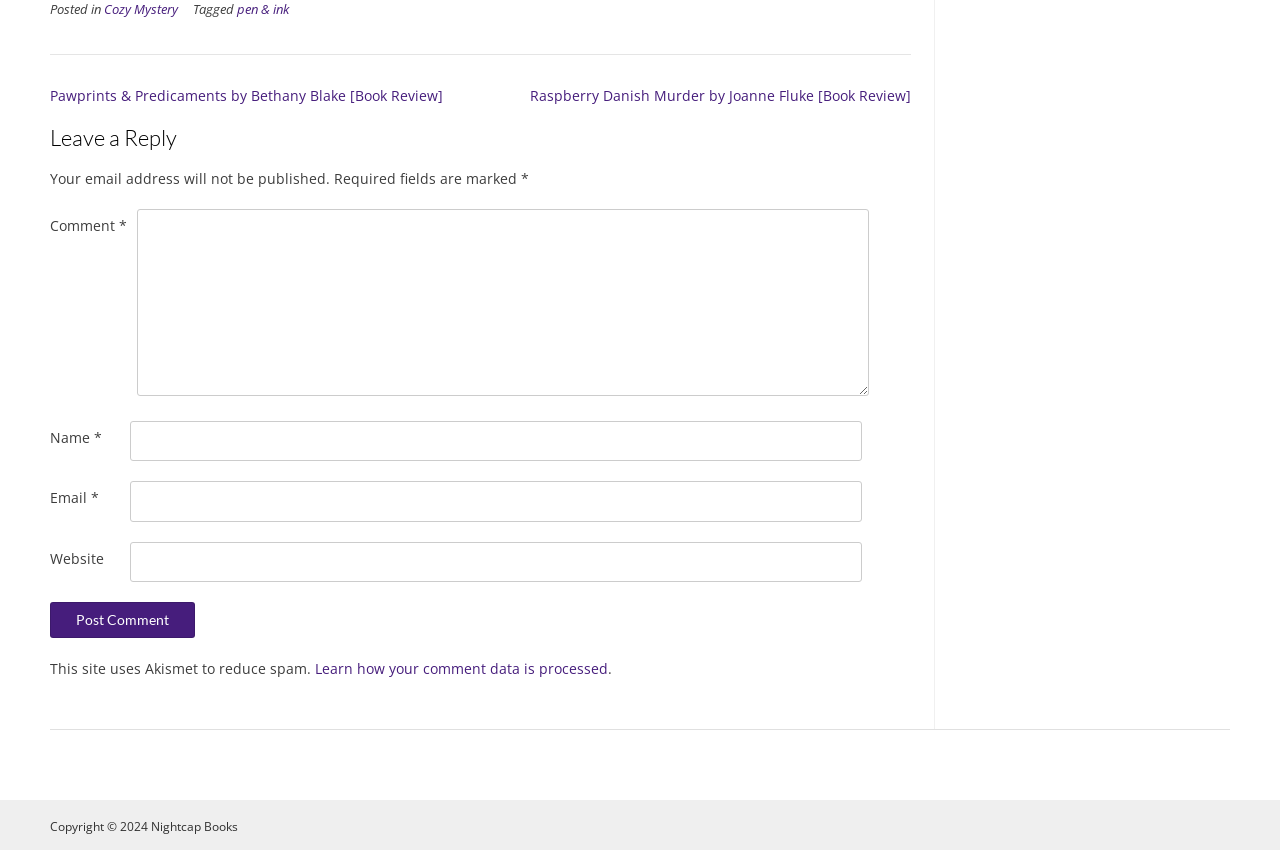Please determine the bounding box coordinates of the element to click in order to execute the following instruction: "Enter your name in the 'Name' text box". The coordinates should be four float numbers between 0 and 1, specified as [left, top, right, bottom].

[0.102, 0.496, 0.674, 0.543]